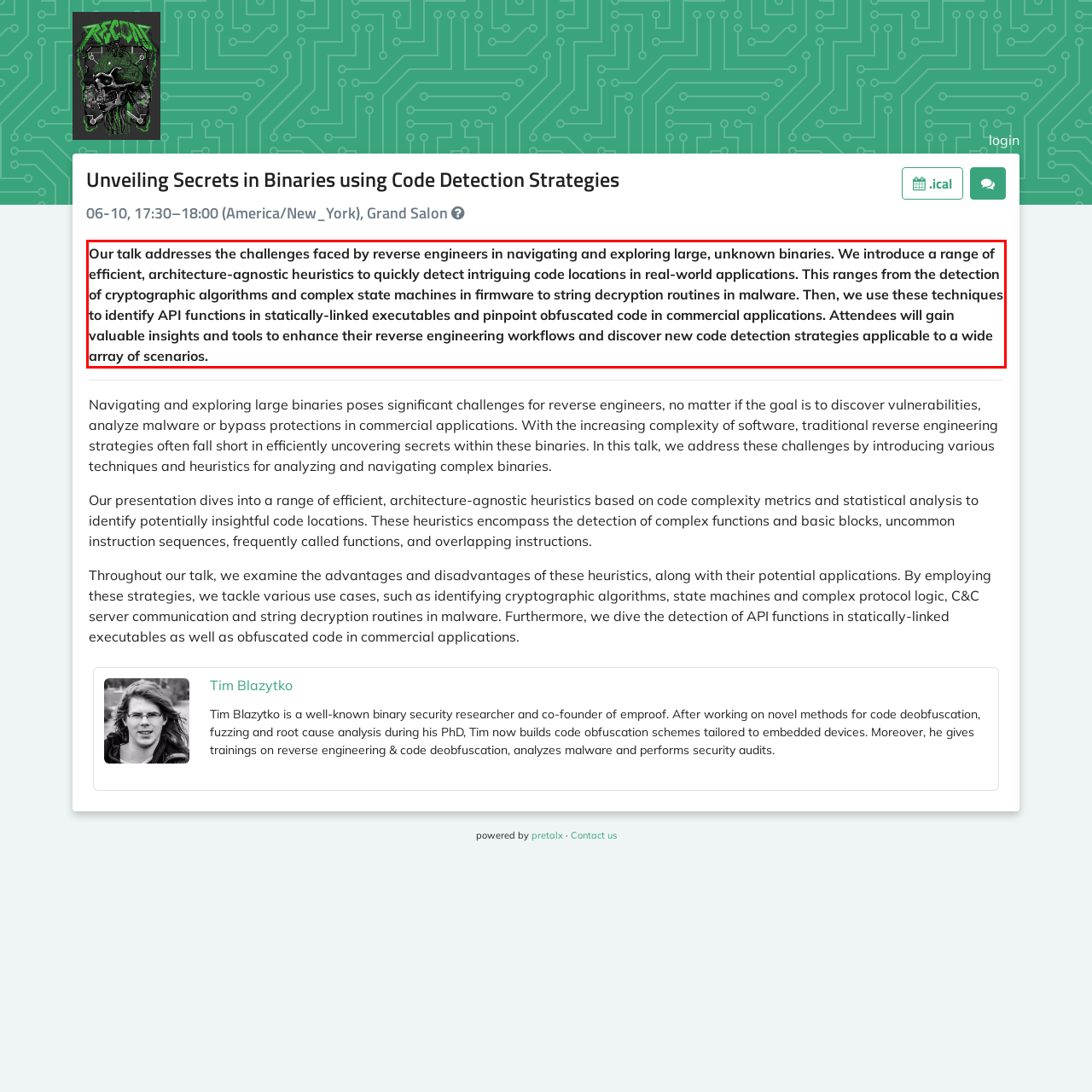Given a screenshot of a webpage containing a red rectangle bounding box, extract and provide the text content found within the red bounding box.

Our talk addresses the challenges faced by reverse engineers in navigating and exploring large, unknown binaries. We introduce a range of efficient, architecture-agnostic heuristics to quickly detect intriguing code locations in real-world applications. This ranges from the detection of cryptographic algorithms and complex state machines in firmware to string decryption routines in malware. Then, we use these techniques to identify API functions in statically-linked executables and pinpoint obfuscated code in commercial applications. Attendees will gain valuable insights and tools to enhance their reverse engineering workflows and discover new code detection strategies applicable to a wide array of scenarios.